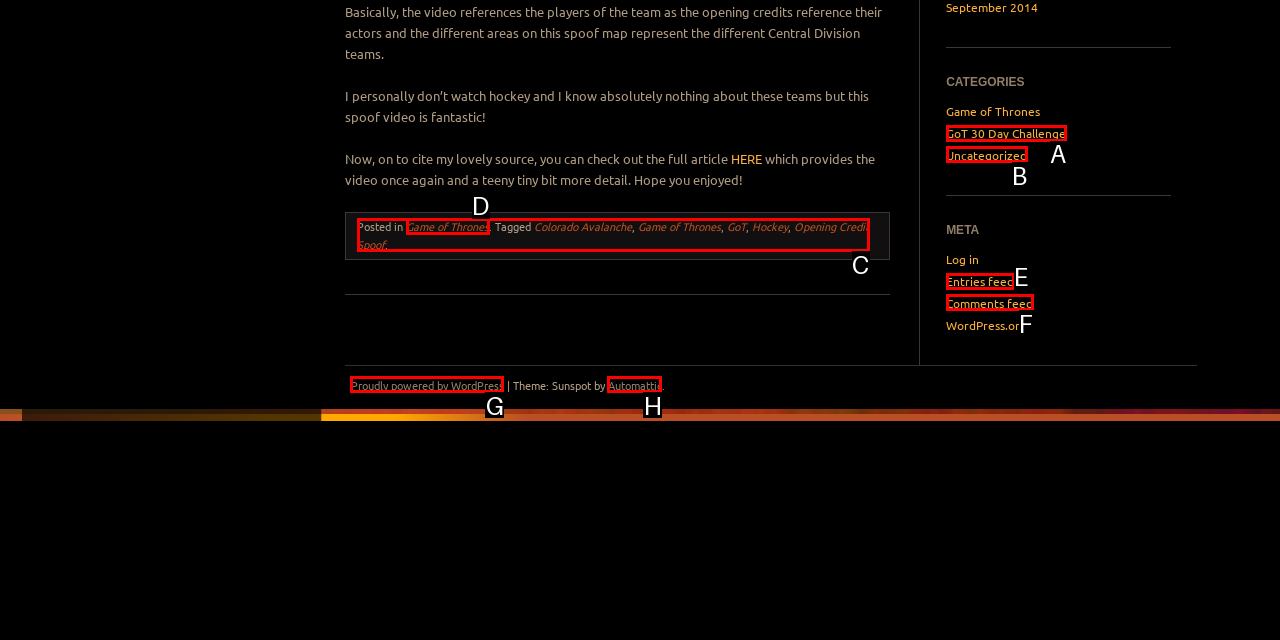Based on the element description: Proudly powered by WordPress, choose the HTML element that matches best. Provide the letter of your selected option.

G